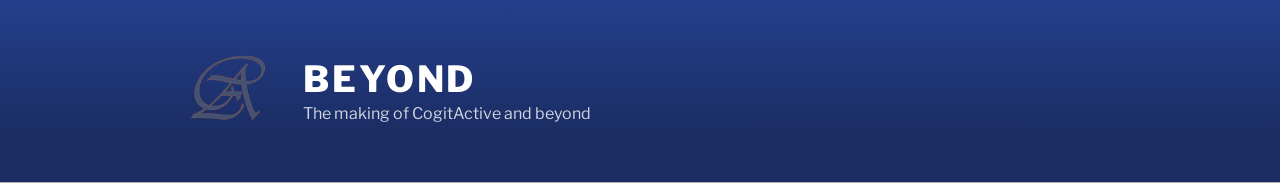Offer a detailed account of the various components present in the image.

The image features a vibrant and visually appealing header for the blog titled "BEYOND." The background transitions from a deep blue at the top to a darker shade at the bottom, creating a sense of depth. Prominently displayed, the word "BEYOND" is styled in bold, white lettering, symbolizing the blog's focus on exploring new frontiers. Below it, the subheading reads, "The making of CogitActive and beyond," presented in a softer, lighter font to complement the title. This header sets the stage for a blog that chronicles creative endeavors and innovative ideas related to CogitActive, inviting readers to delve into its content.